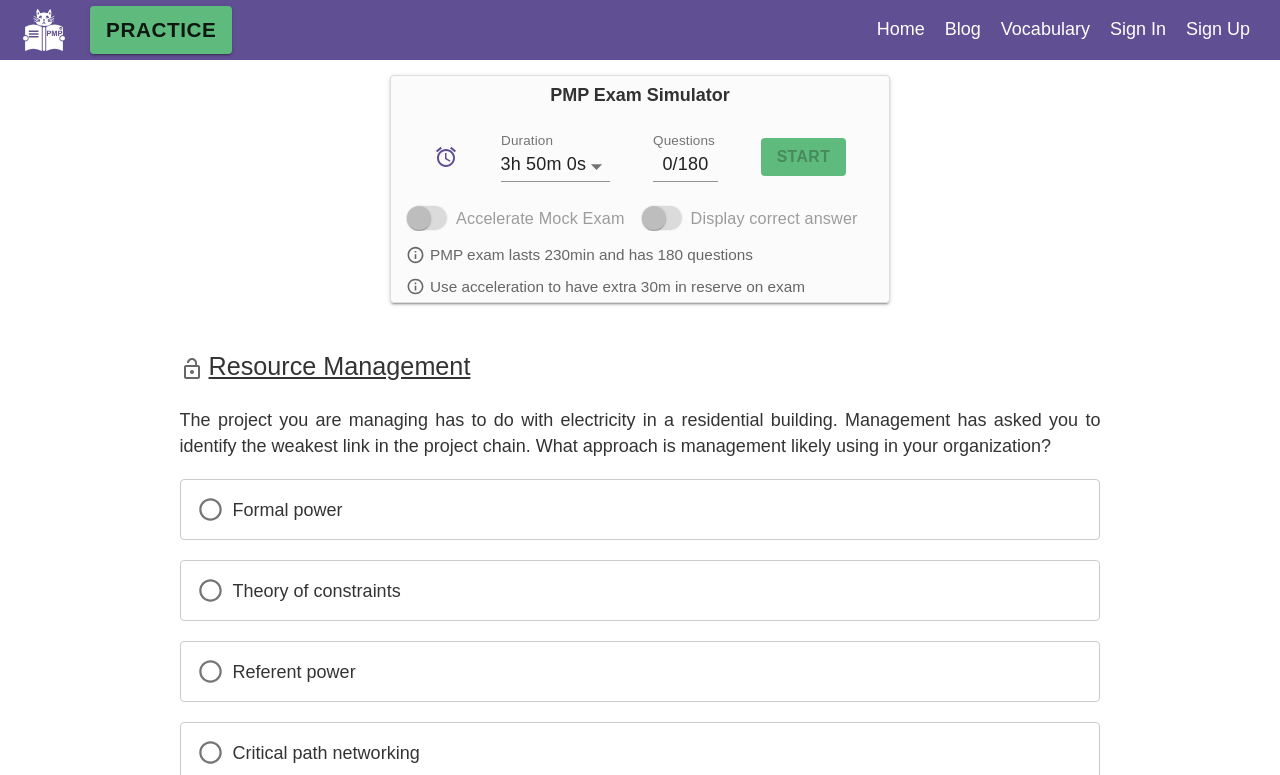Specify the bounding box coordinates of the area to click in order to execute this command: 'Choose an answer to the question'. The coordinates should consist of four float numbers ranging from 0 to 1, and should be formatted as [left, top, right, bottom].

[0.147, 0.628, 0.182, 0.687]